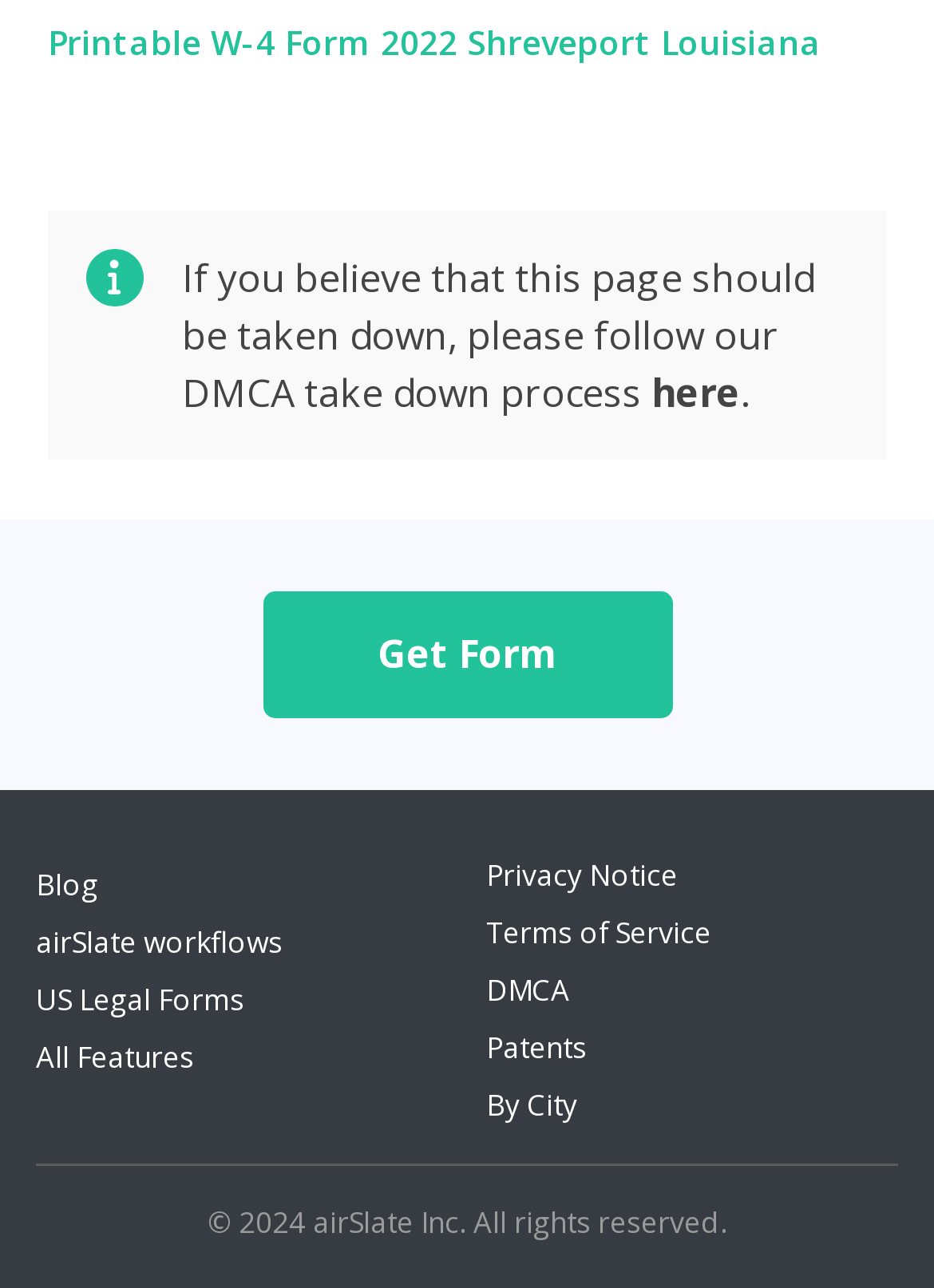Could you highlight the region that needs to be clicked to execute the instruction: "Learn about airSlate workflows"?

[0.038, 0.715, 0.303, 0.746]